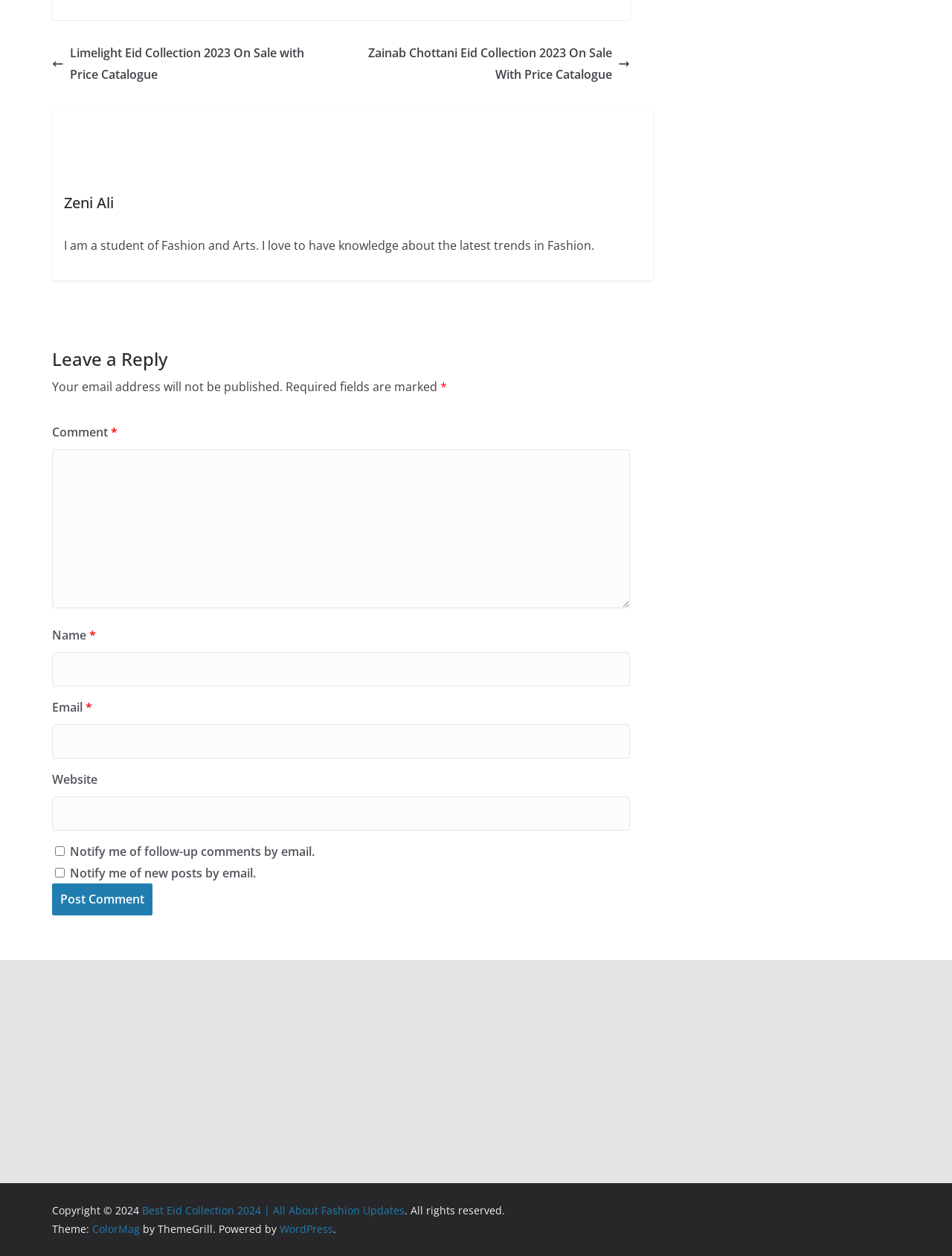Identify the bounding box for the UI element described as: "parent_node: Website name="url"". The coordinates should be four float numbers between 0 and 1, i.e., [left, top, right, bottom].

[0.055, 0.634, 0.662, 0.661]